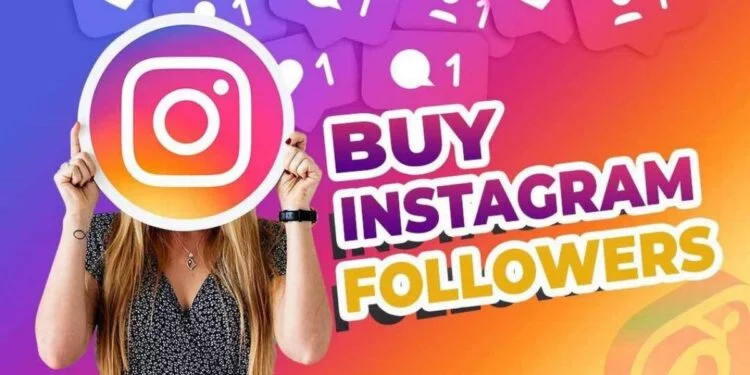What is the dominant color scheme in the background?
Using the image, elaborate on the answer with as much detail as possible.

The caption describes the background as 'vibrant, blending orange and purple hues', indicating that the dominant colors in the background are orange and purple.